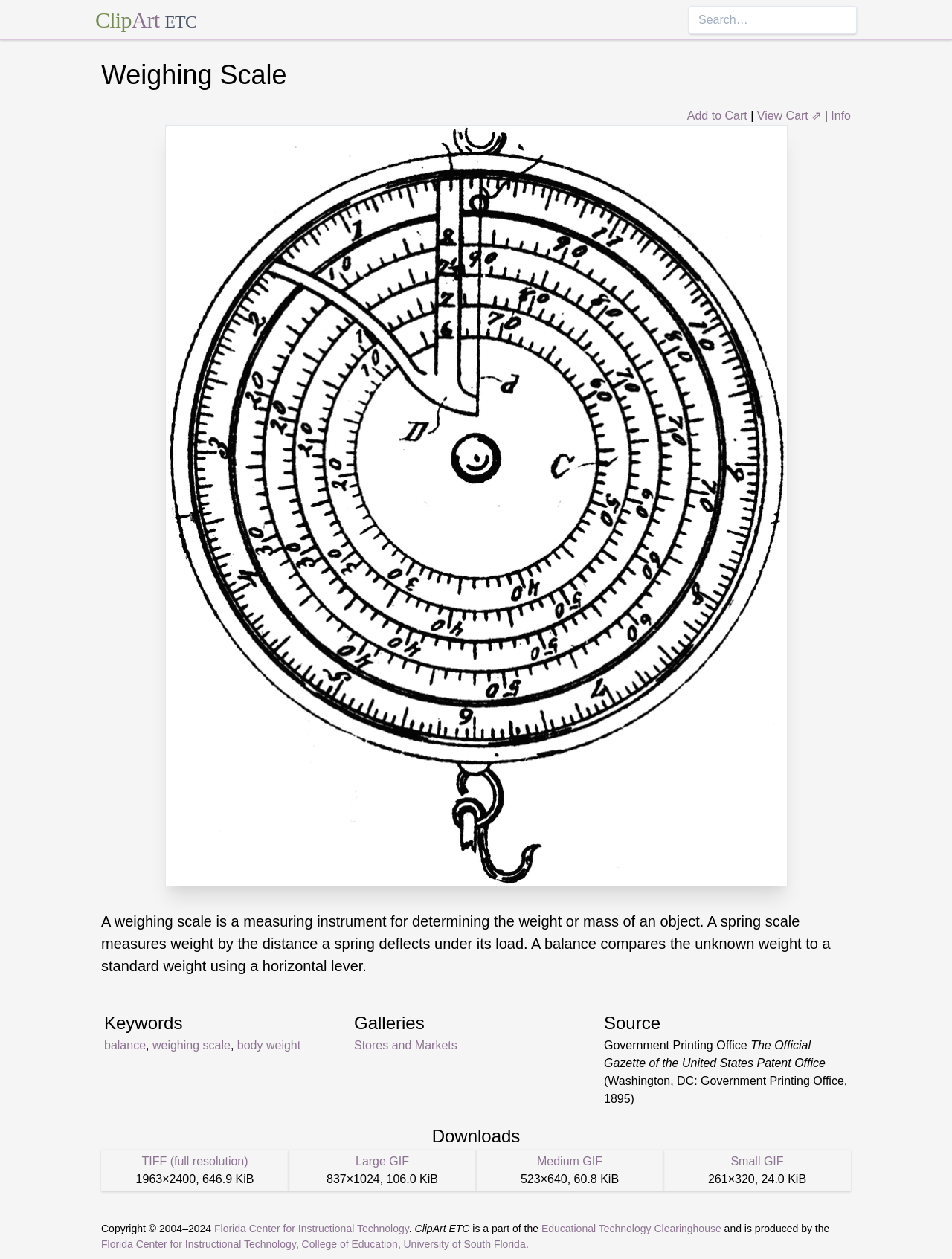What is a weighing scale used for?
Can you give a detailed and elaborate answer to the question?

According to the webpage, a weighing scale is a measuring instrument for determining the weight or mass of an object. This information is obtained from the static text element that describes the purpose of a weighing scale.